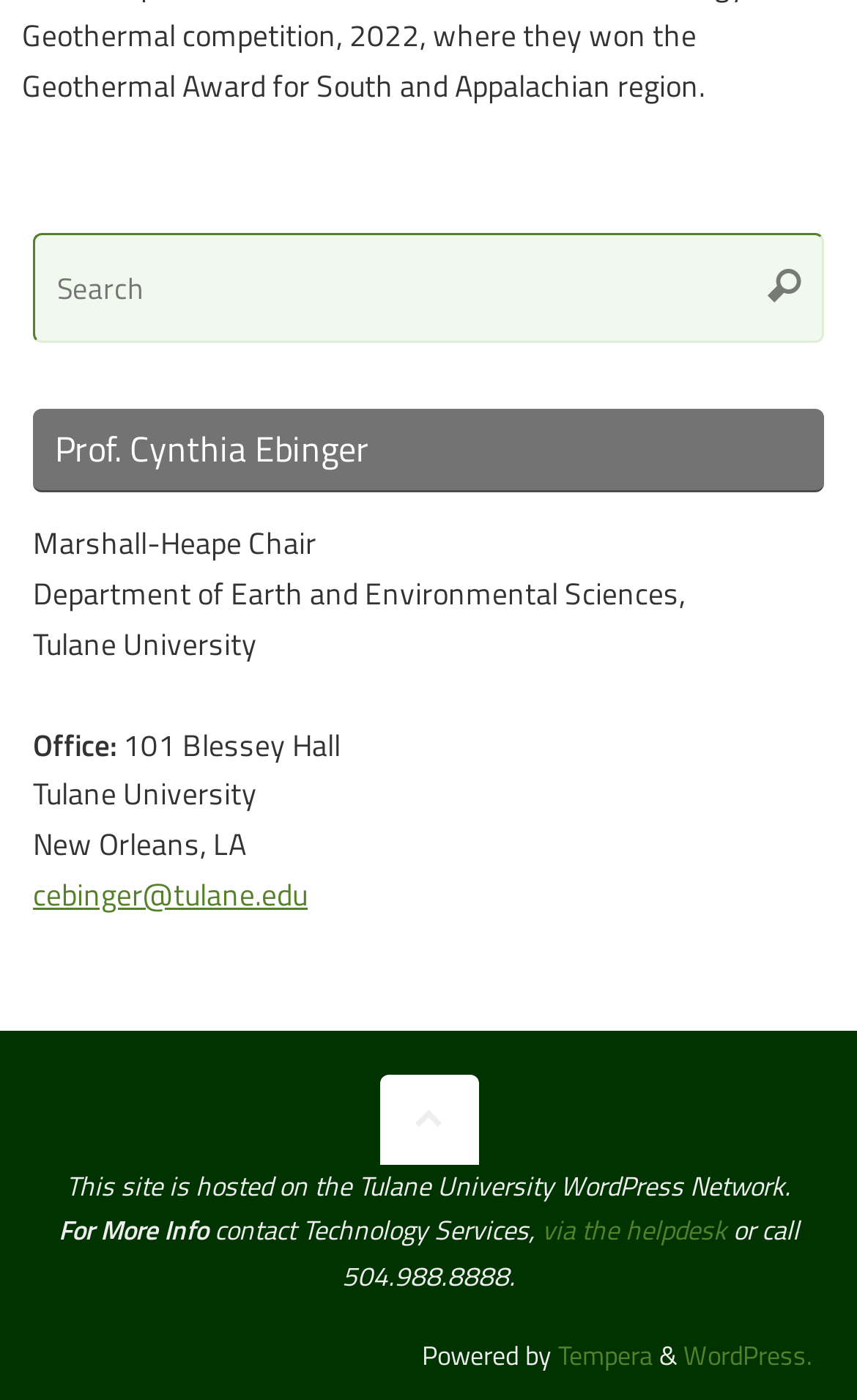What is the email address of the professor?
Analyze the screenshot and provide a detailed answer to the question.

The email address of the professor can be found in the link element below the office location, which reads 'cebinger@tulane.edu'.